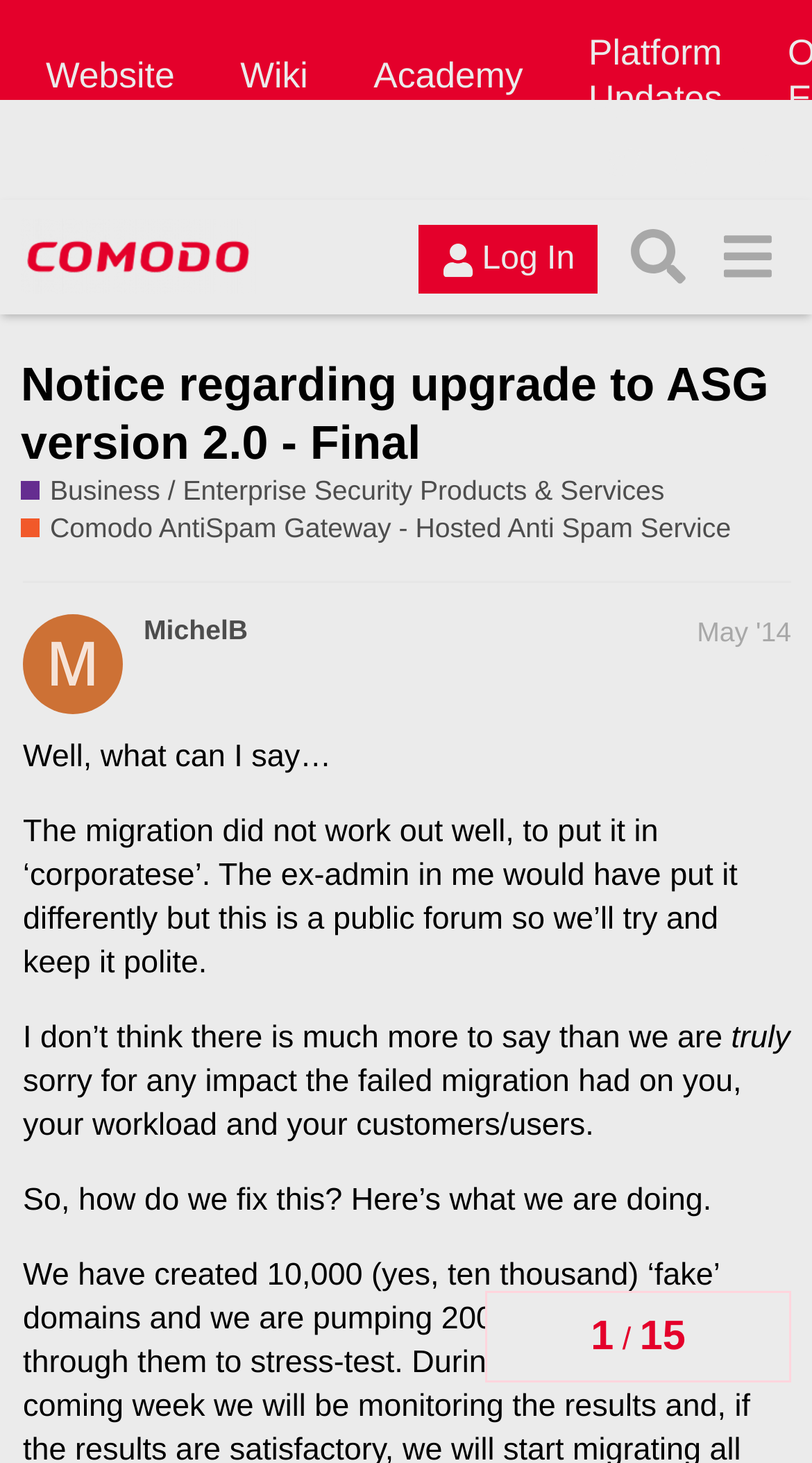Given the following UI element description: "Log In", find the bounding box coordinates in the webpage screenshot.

[0.516, 0.154, 0.736, 0.201]